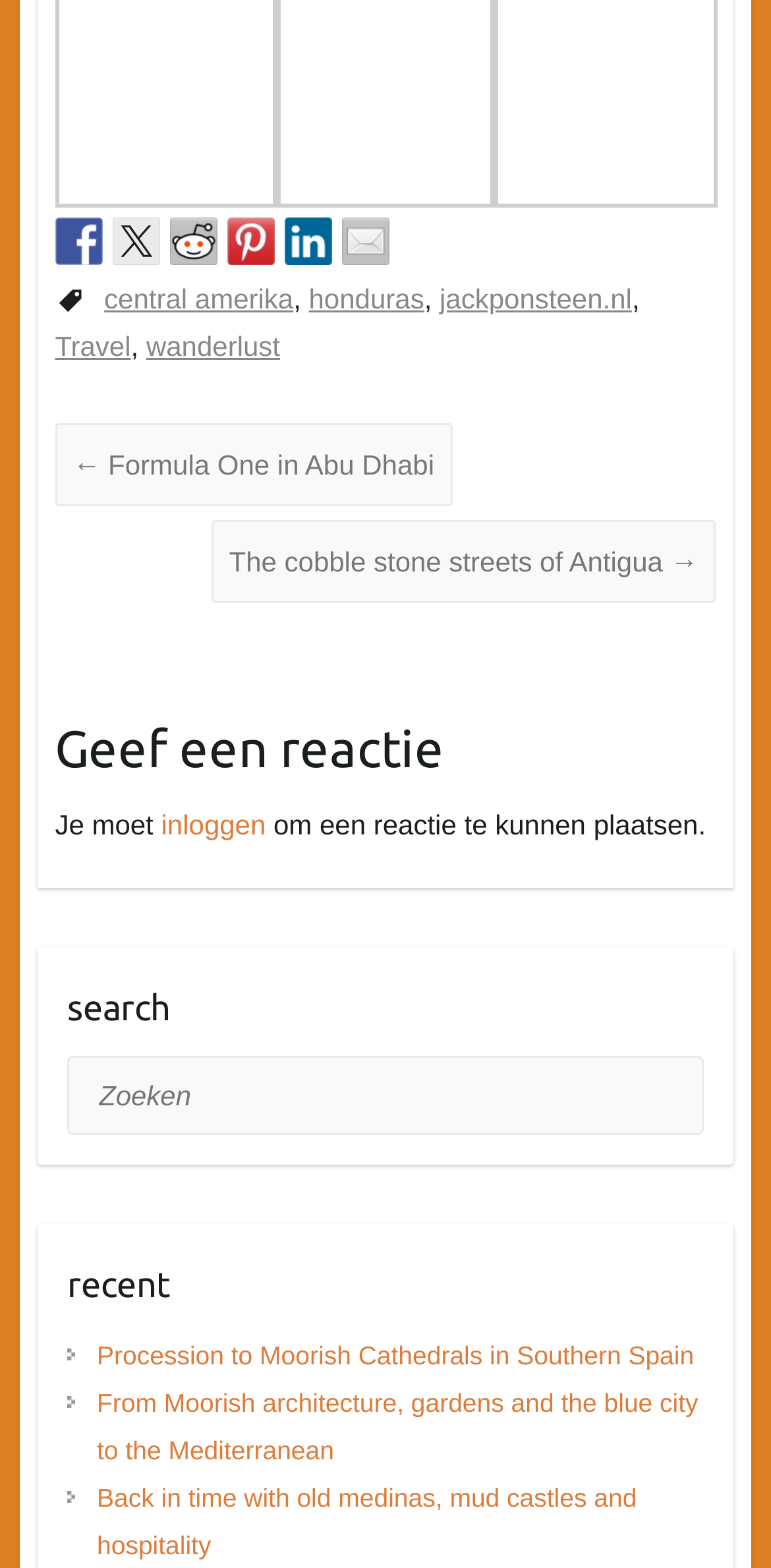Determine the bounding box coordinates of the element that should be clicked to execute the following command: "Search".

[0.087, 0.678, 0.207, 0.699]